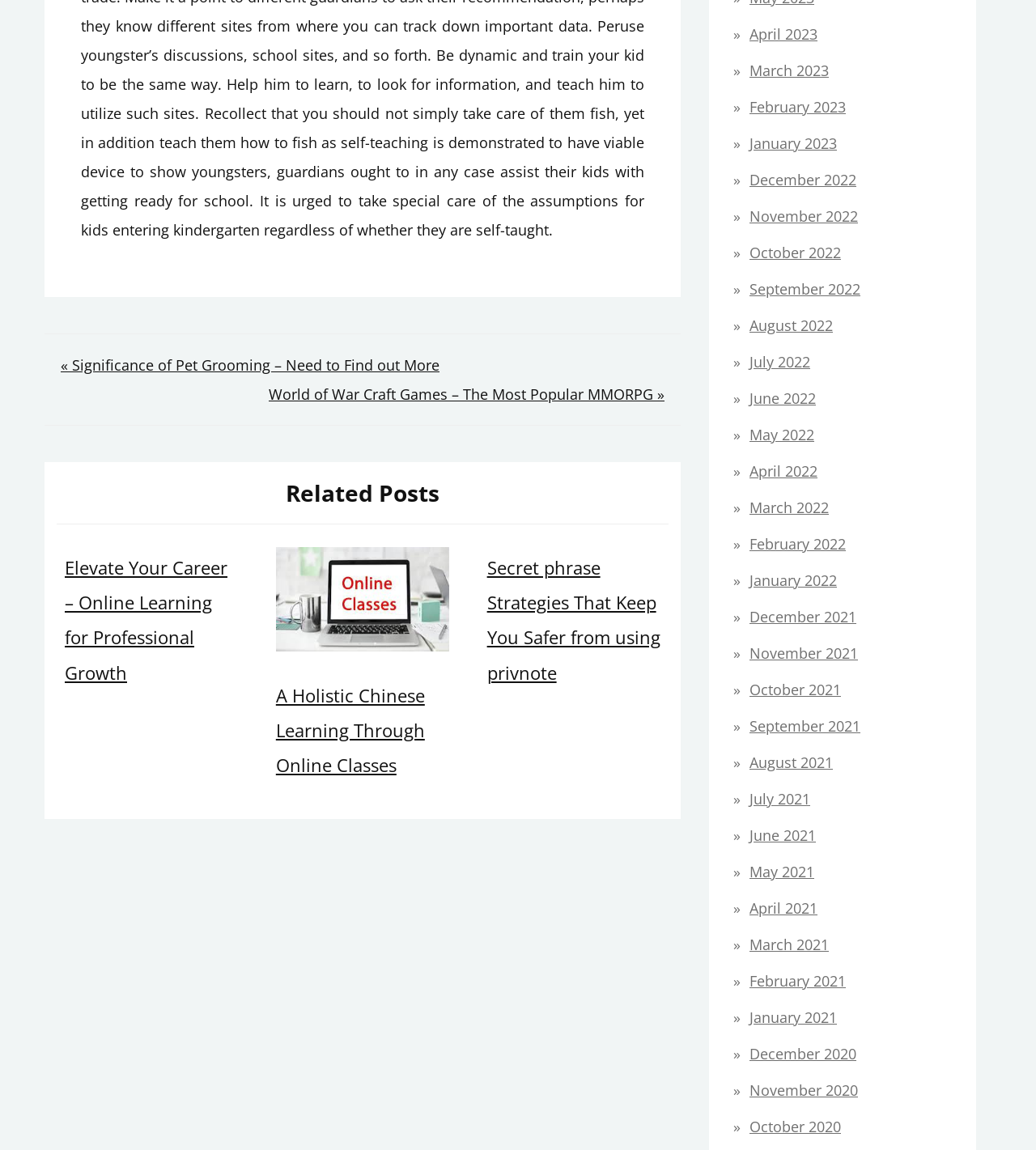Find the bounding box coordinates of the element to click in order to complete the given instruction: "Check out Special Thanksgiving Farmers Market on Tuesday Nov 22."

None